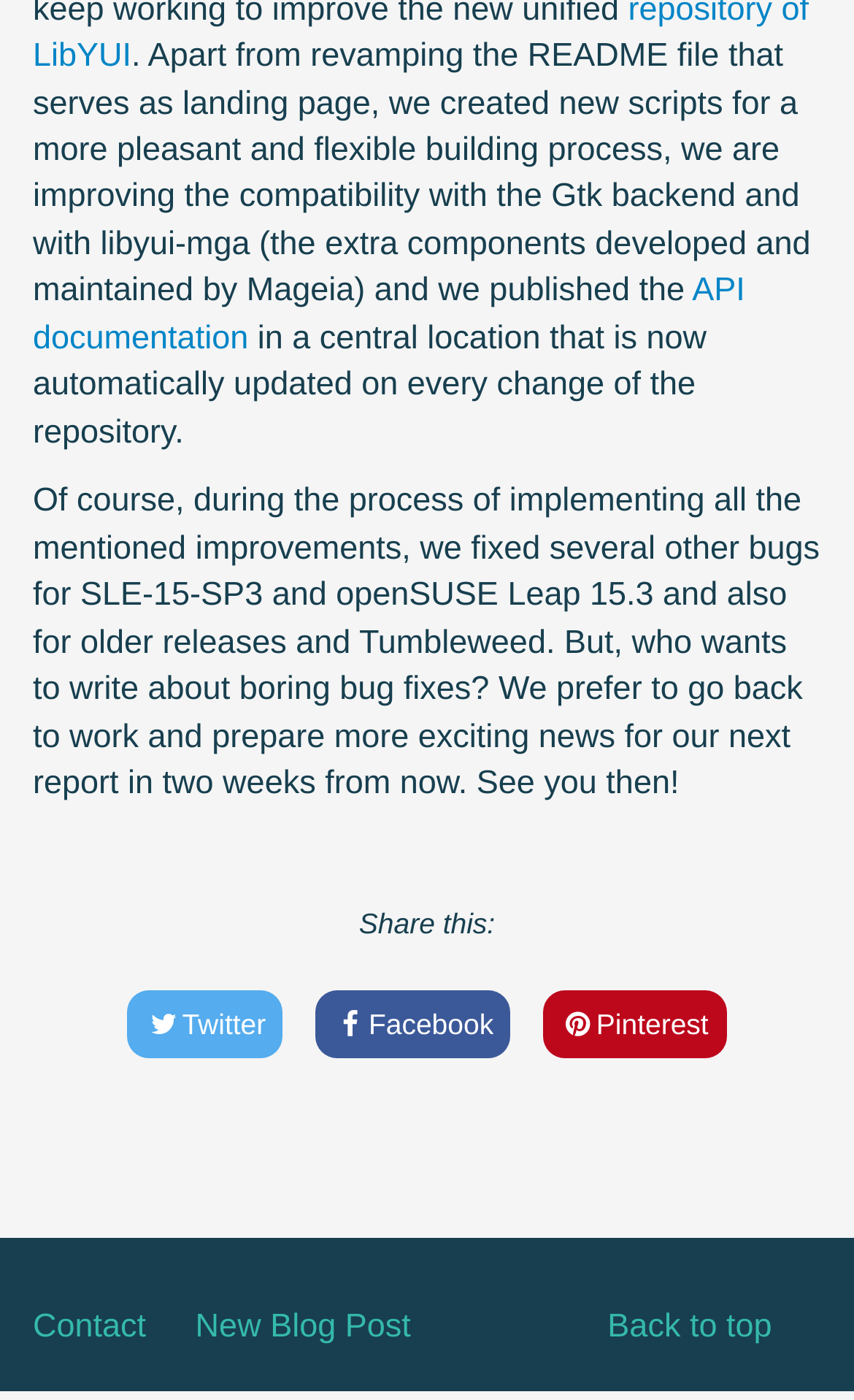Respond to the following question with a brief word or phrase:
Are there any calls to action for blog posts?

Yes